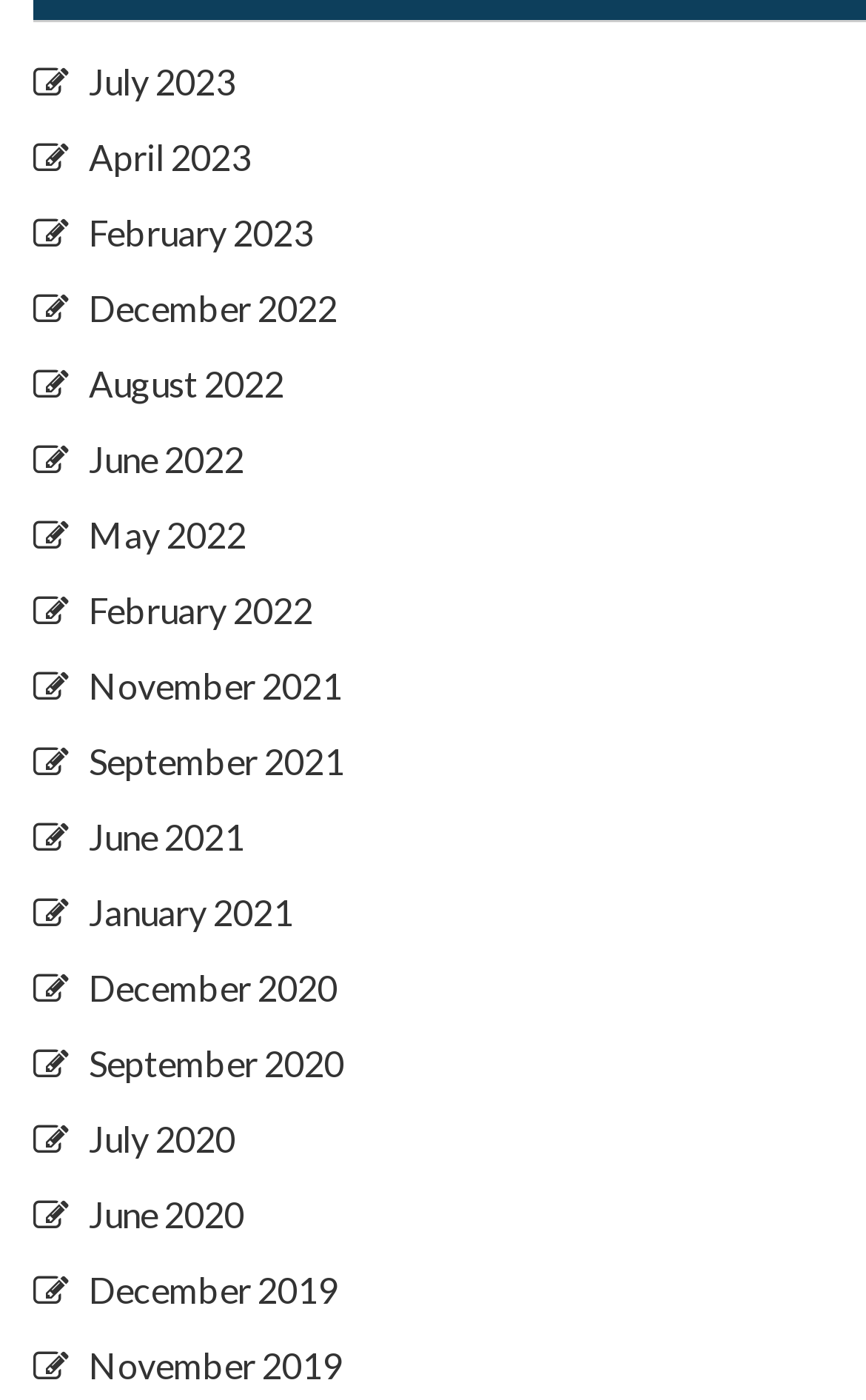Refer to the image and provide a thorough answer to this question:
What is the earliest year listed?

By scanning the list of links, I found that the earliest year listed is '2019', which appears in the links 'December 2019' and 'November 2019'.